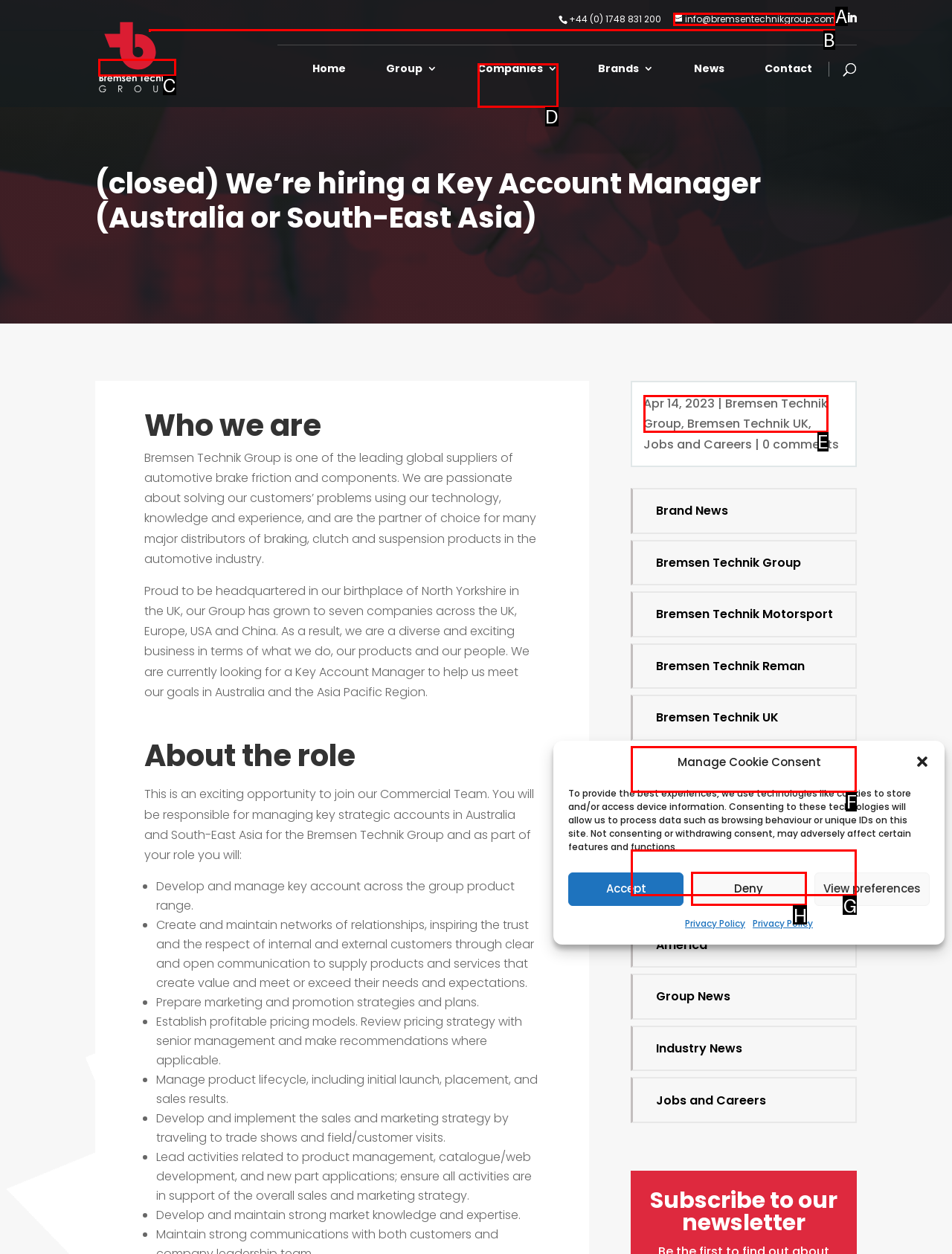From the given choices, identify the element that matches: name="s" placeholder="Search …" title="Search for:"
Answer with the letter of the selected option.

B